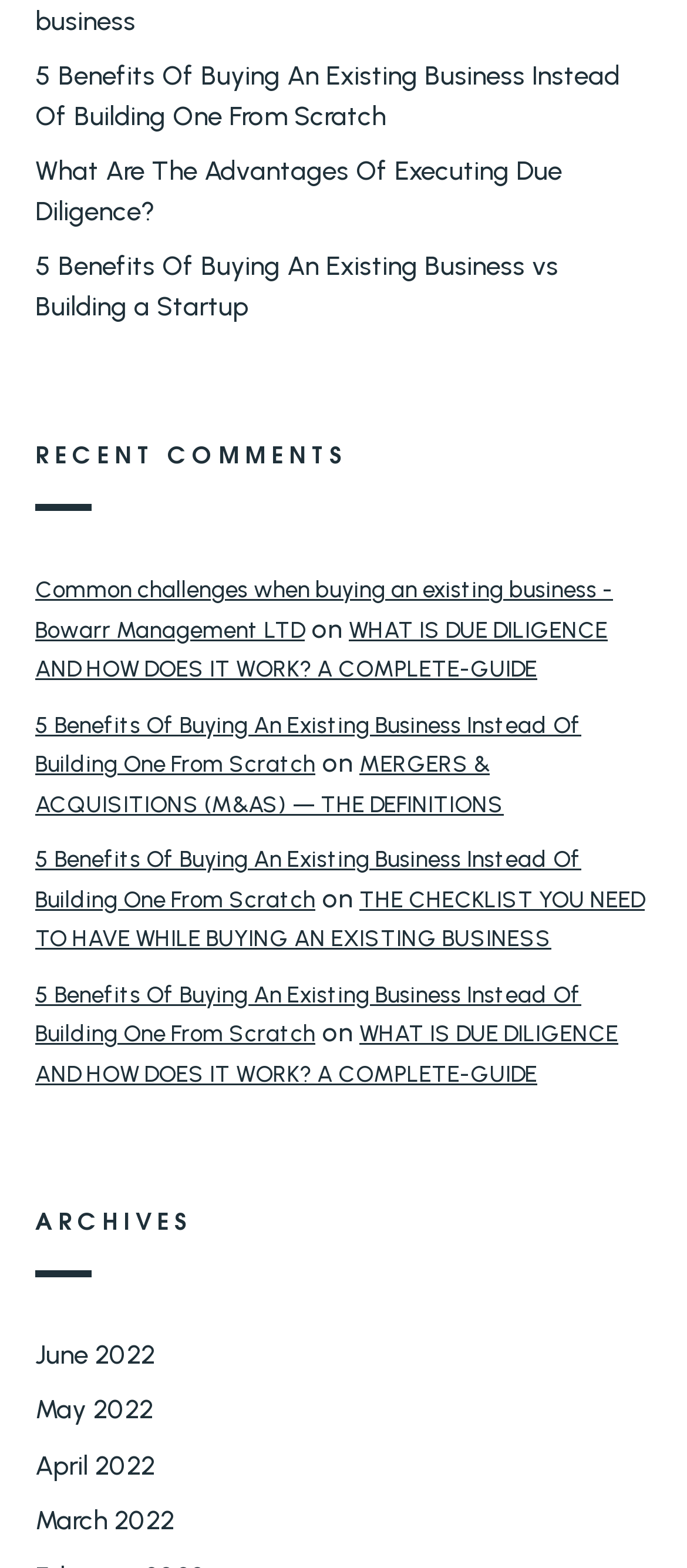Please provide the bounding box coordinates for the element that needs to be clicked to perform the following instruction: "Enter your name". The coordinates should be given as four float numbers between 0 and 1, i.e., [left, top, right, bottom].

None